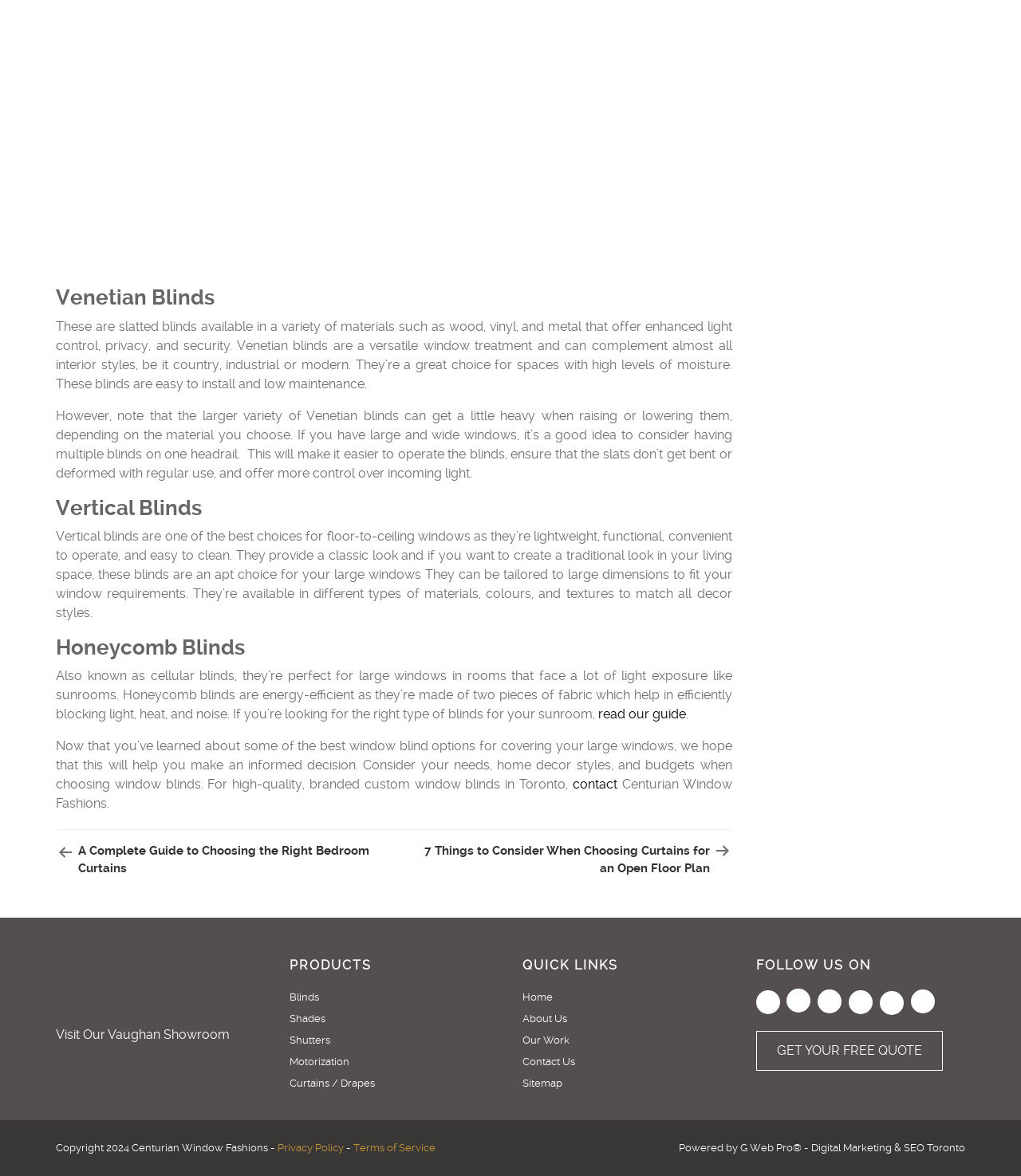Locate the coordinates of the bounding box for the clickable region that fulfills this instruction: "visit the Vaughan showroom".

[0.055, 0.873, 0.225, 0.886]